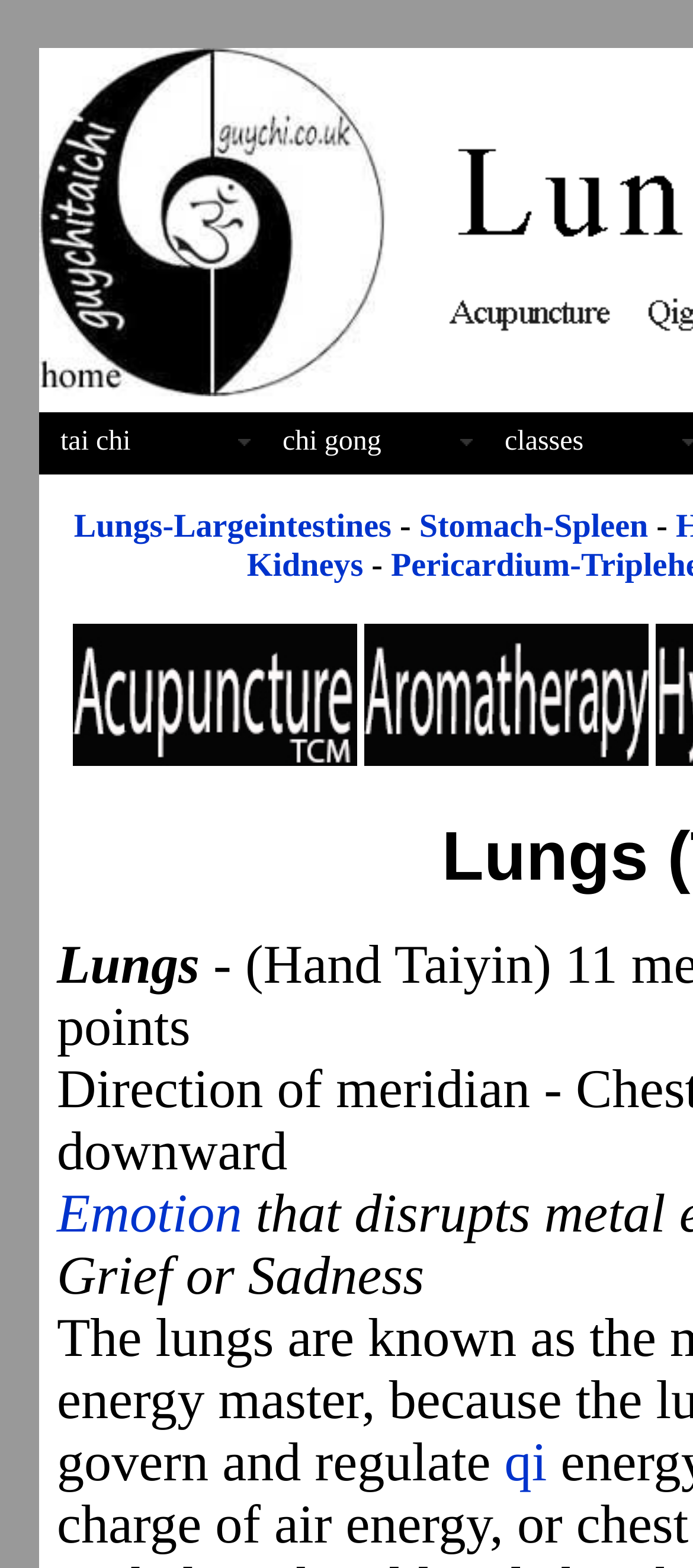What is the relationship between Lungs and Large Intestine?
Please provide a single word or phrase in response based on the screenshot.

Yin and Yang